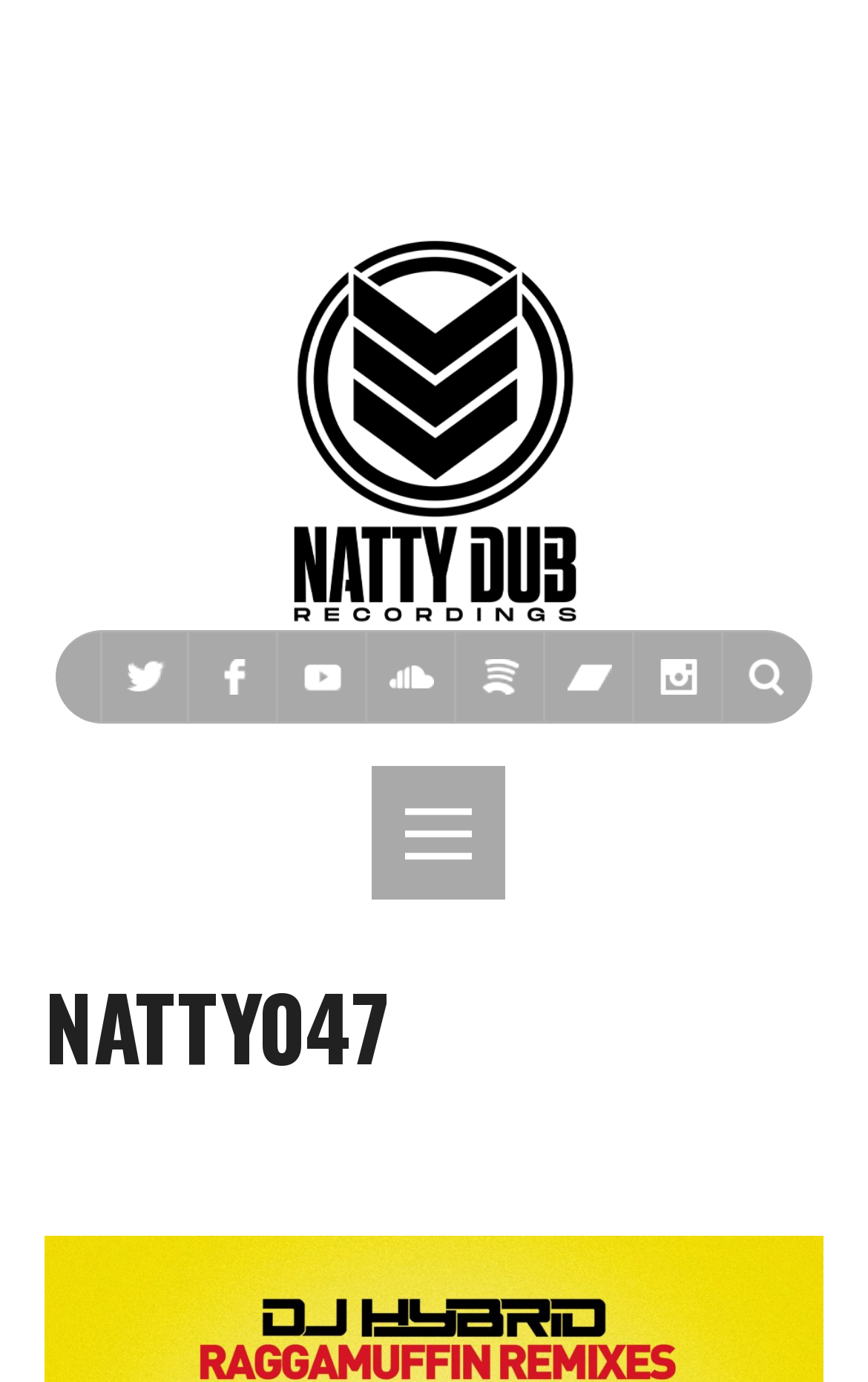Please use the details from the image to answer the following question comprehensively:
How many social media links are there?

I counted the number of social media links at the top of the webpage, which are Twitter, Facebook, YouTube, SoundCloud, Spotify, Bandcamp, and Instagram.